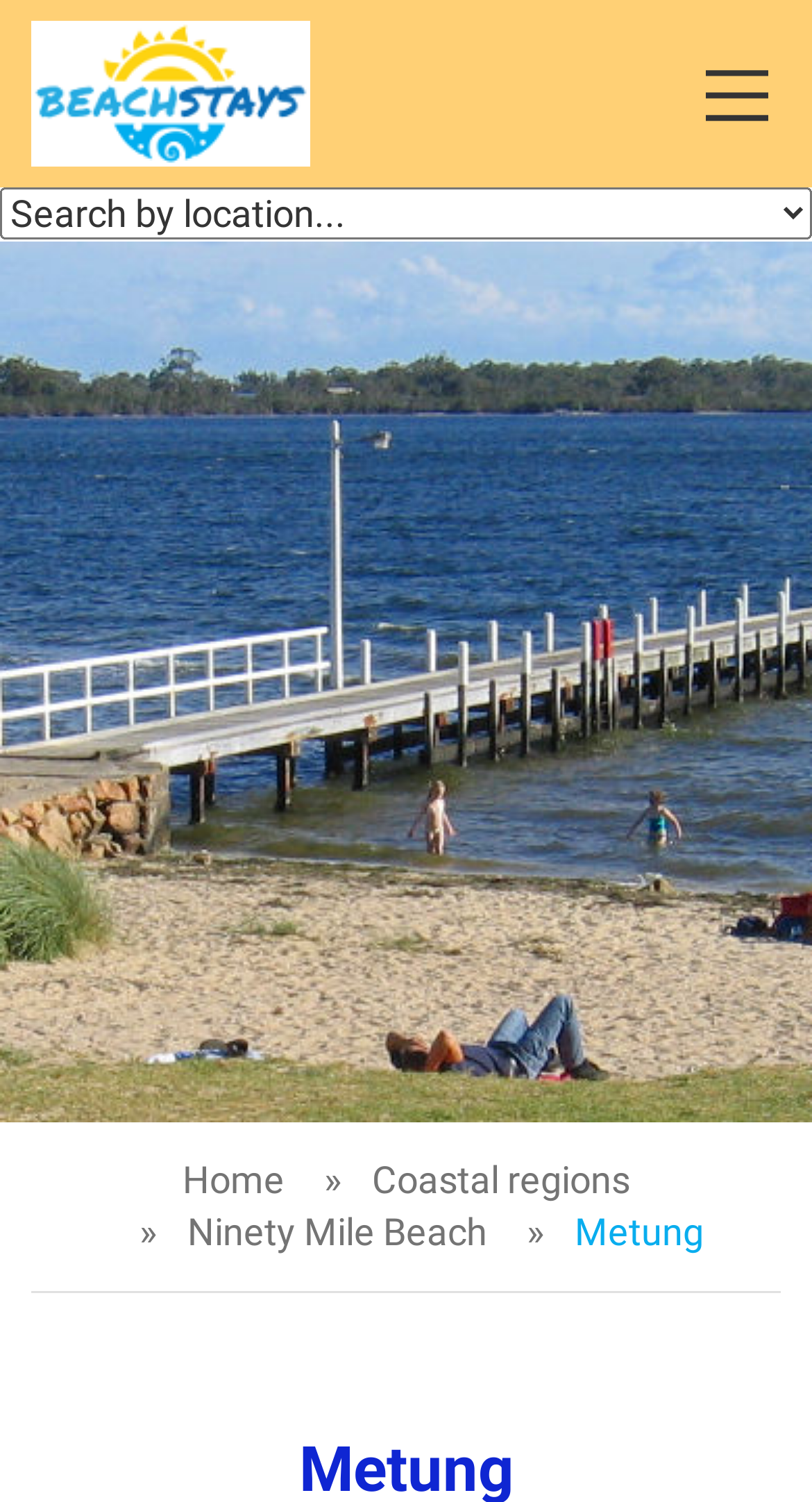What region is featured?
Refer to the screenshot and answer in one word or phrase.

Metung